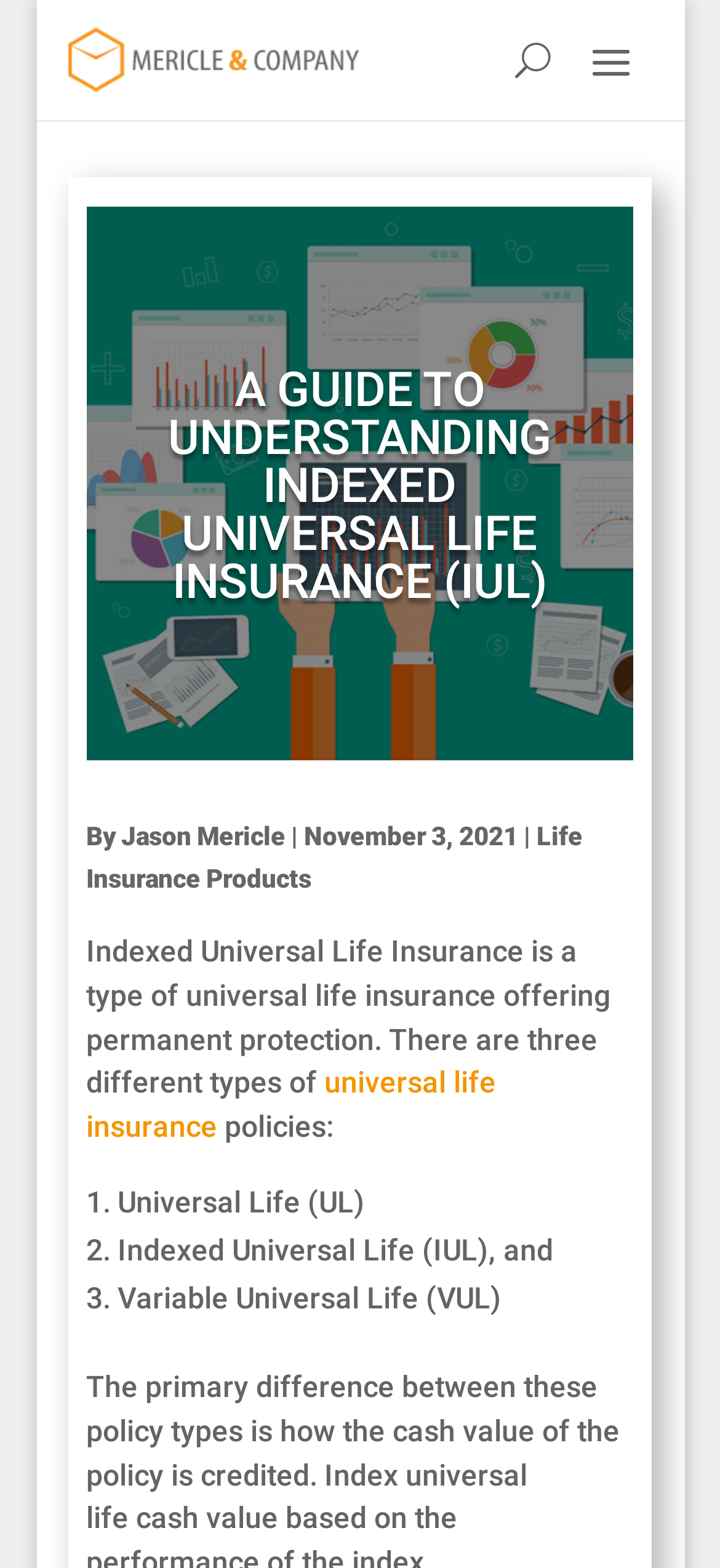By analyzing the image, answer the following question with a detailed response: Who is the author of this article?

The author of this article is Jason Mericle as it is mentioned in the text 'By Jason Mericle' which is located below the main heading.